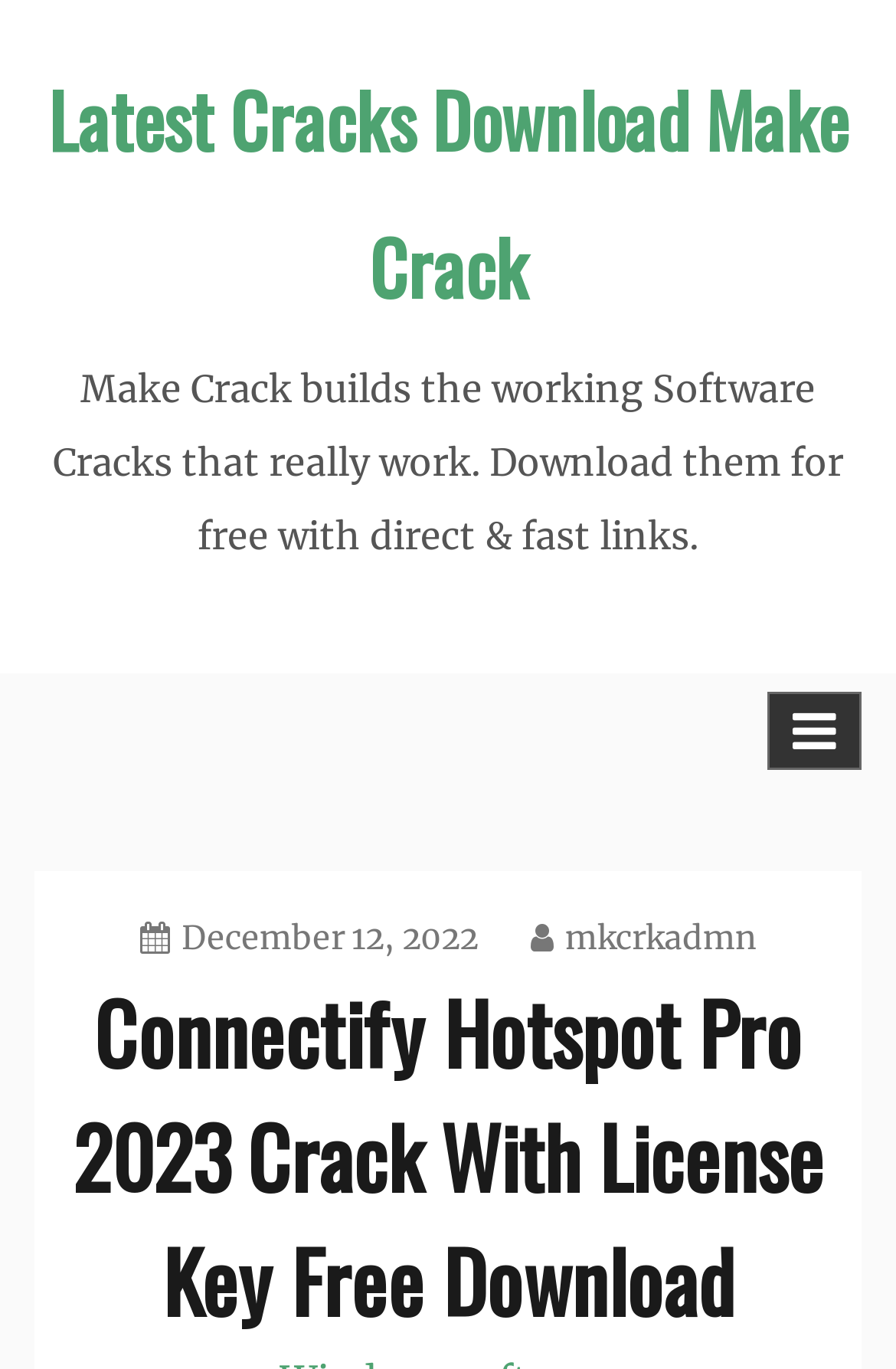Using the description: "Go to...", determine the UI element's bounding box coordinates. Ensure the coordinates are in the format of four float numbers between 0 and 1, i.e., [left, top, right, bottom].

None